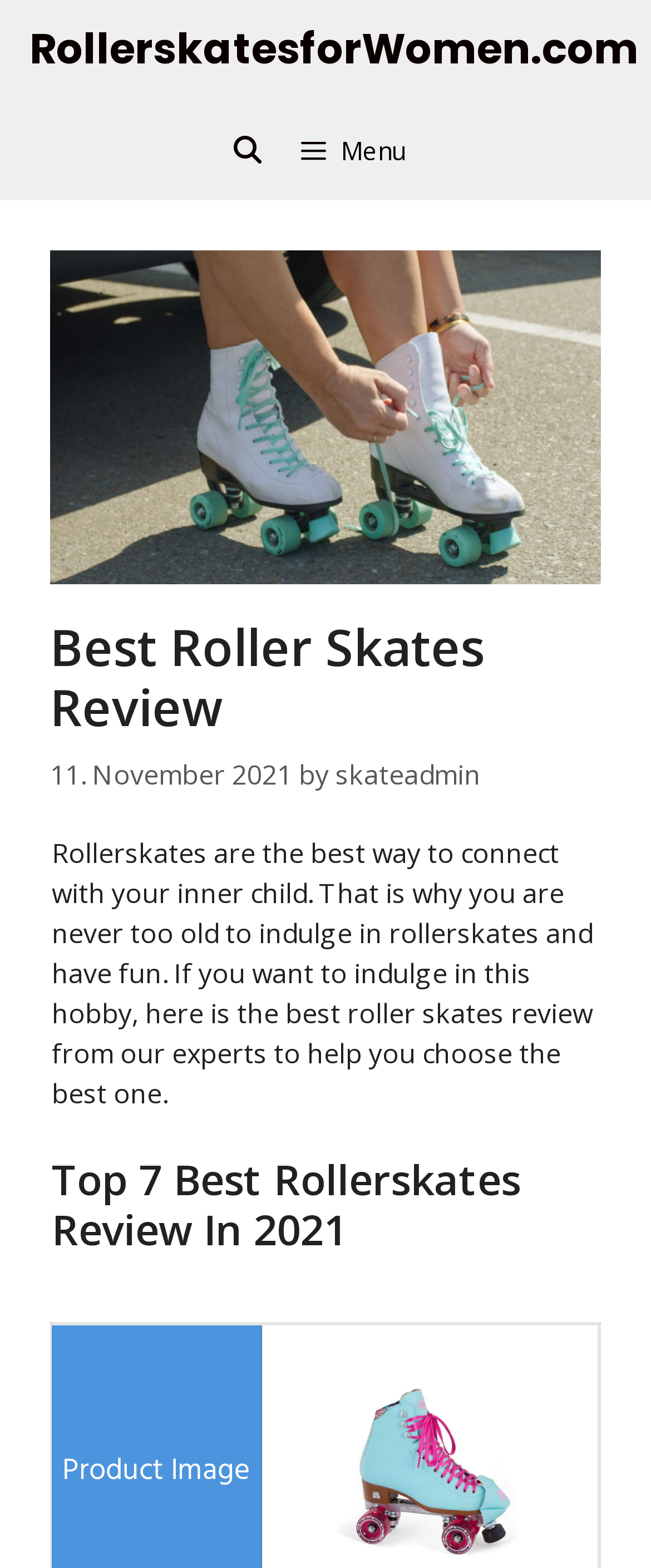Carefully examine the image and provide an in-depth answer to the question: What is the theme of the webpage?

The theme of the webpage can be inferred from the text and headings throughout the webpage which all relate to rollerskates, indicating that the theme of the webpage is rollerskates.